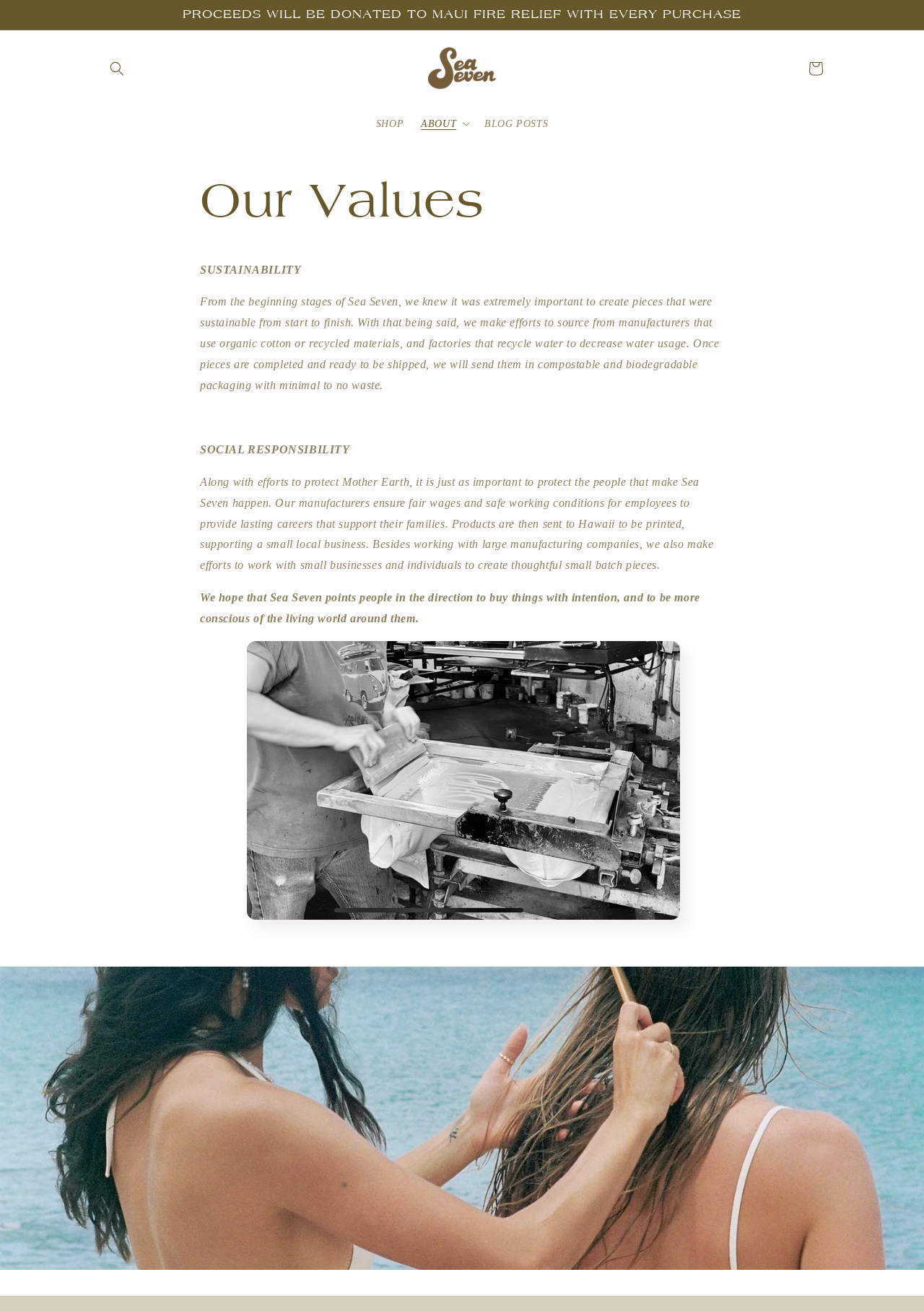Use a single word or phrase to answer the question: Where are Sea Seven's products printed?

Hawaii